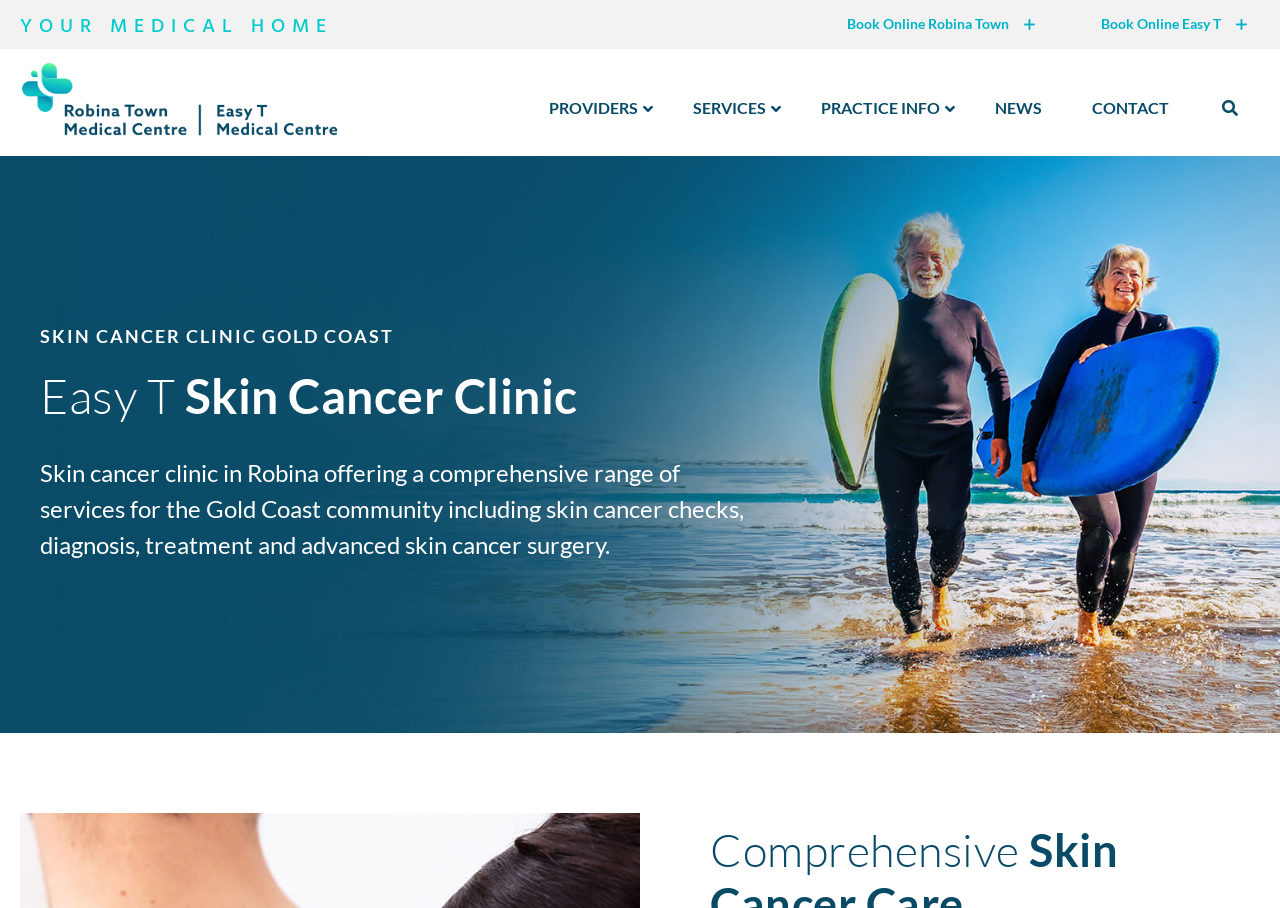Provide a short answer to the following question with just one word or phrase: What is the logo image file name?

RTMC-logo.svg